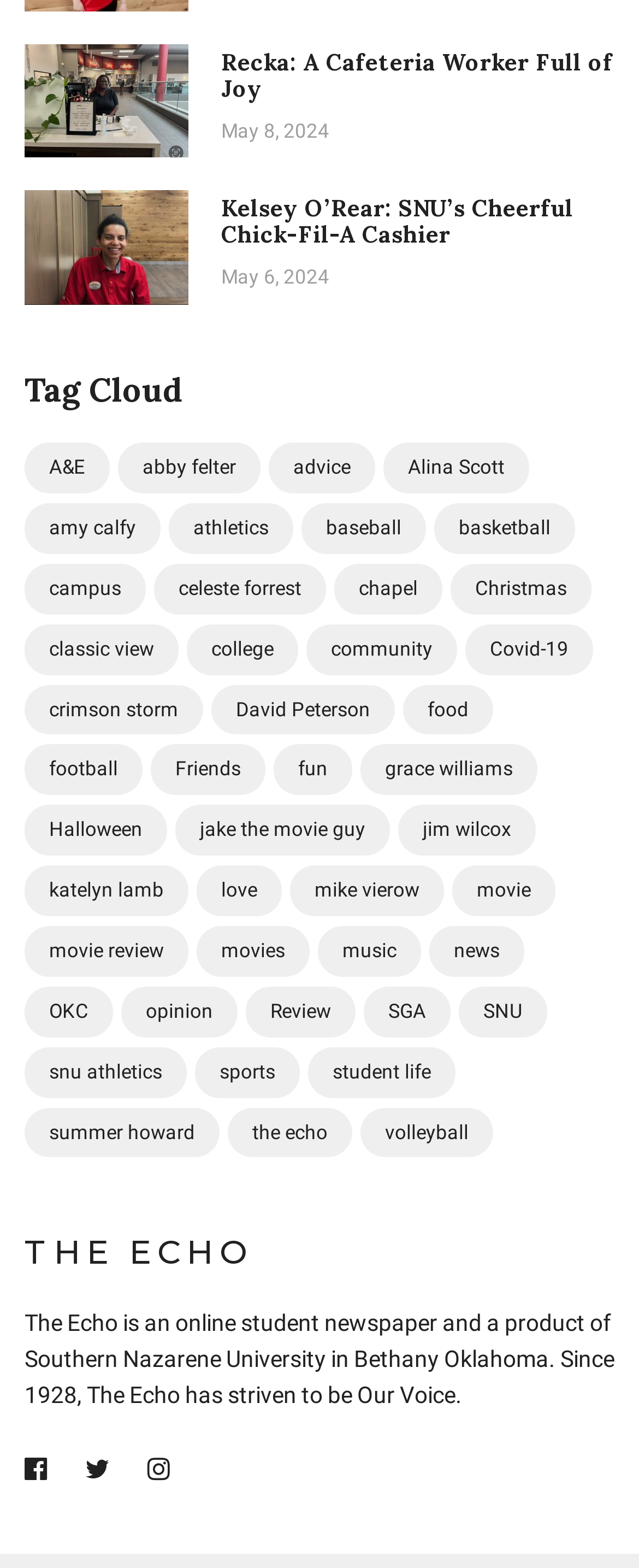Can you give a comprehensive explanation to the question given the content of the image?
What is the date of the latest article?

I looked at the time elements on the webpage and found that the latest article has a date of 'May 8, 2024', which is the most recent date among all the articles.